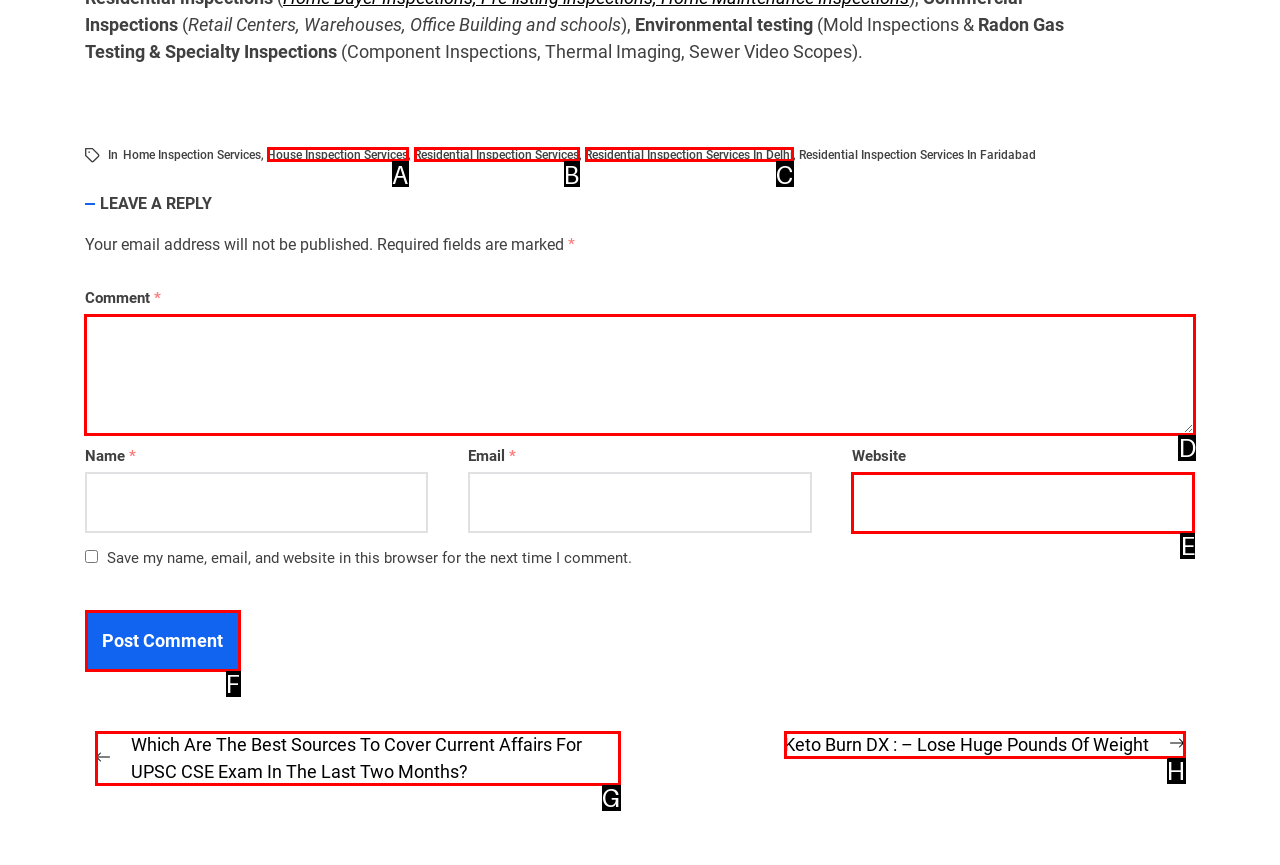Indicate which HTML element you need to click to complete the task: Enter your comment. Provide the letter of the selected option directly.

D